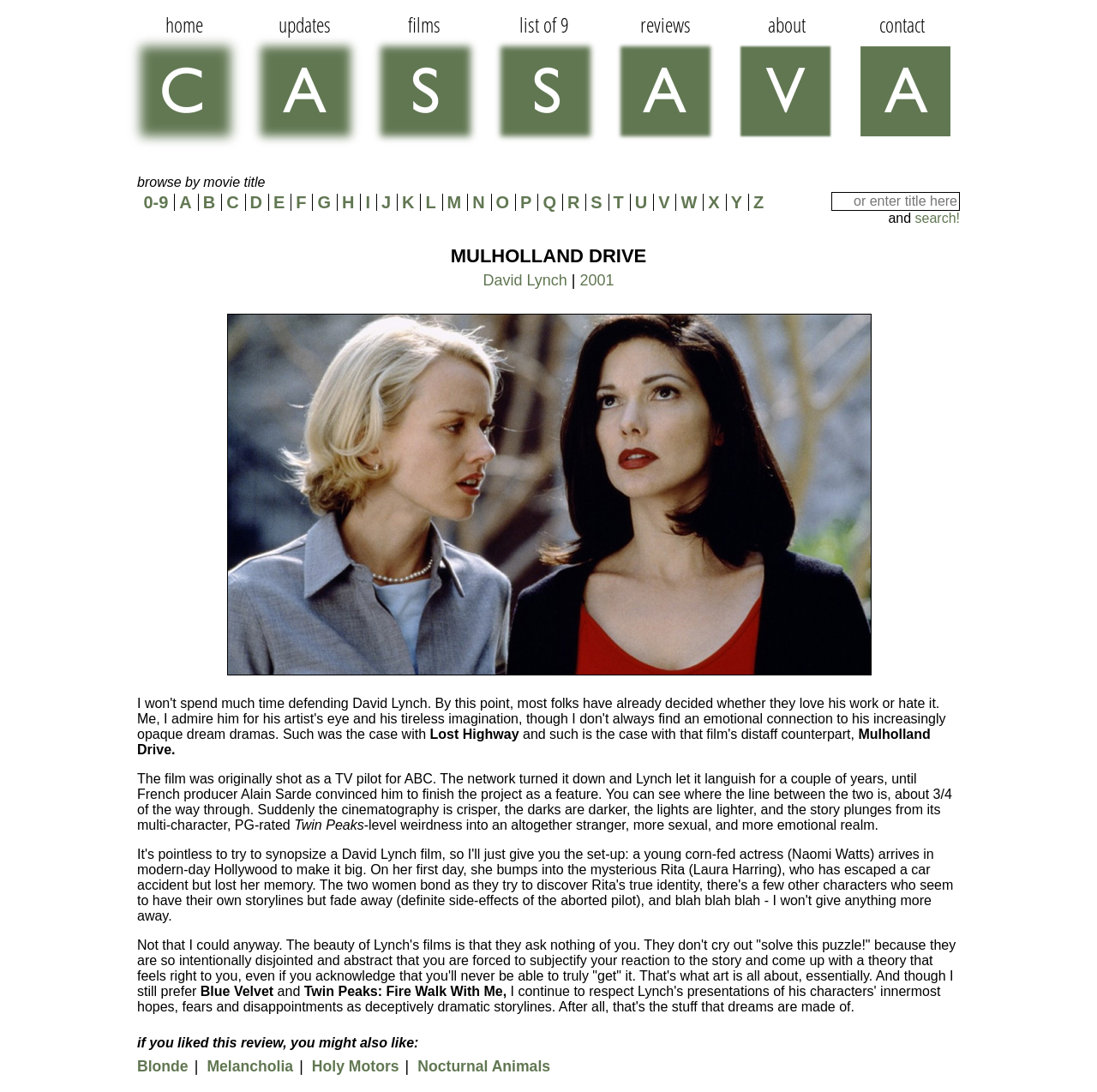Extract the bounding box coordinates for the UI element described by the text: "David Lynch". The coordinates should be in the form of [left, top, right, bottom] with values between 0 and 1.

[0.44, 0.249, 0.517, 0.265]